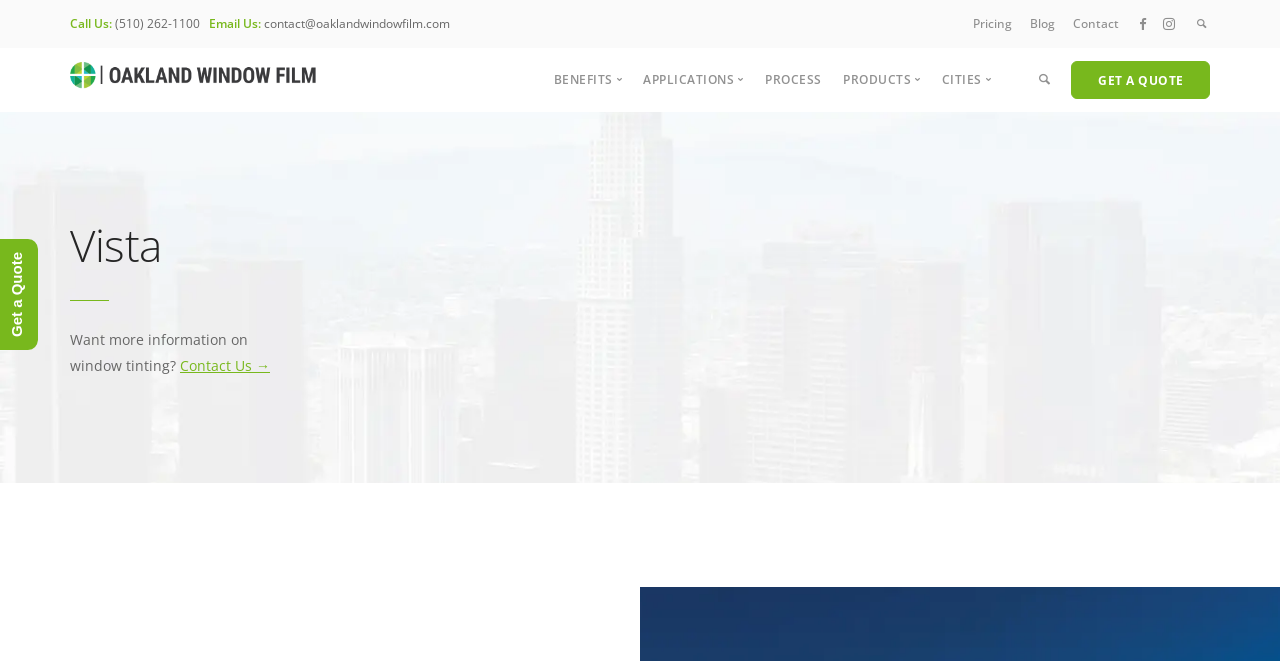Please identify the bounding box coordinates of the element's region that should be clicked to execute the following instruction: "Call the company". The bounding box coordinates must be four float numbers between 0 and 1, i.e., [left, top, right, bottom].

[0.088, 0.023, 0.163, 0.049]